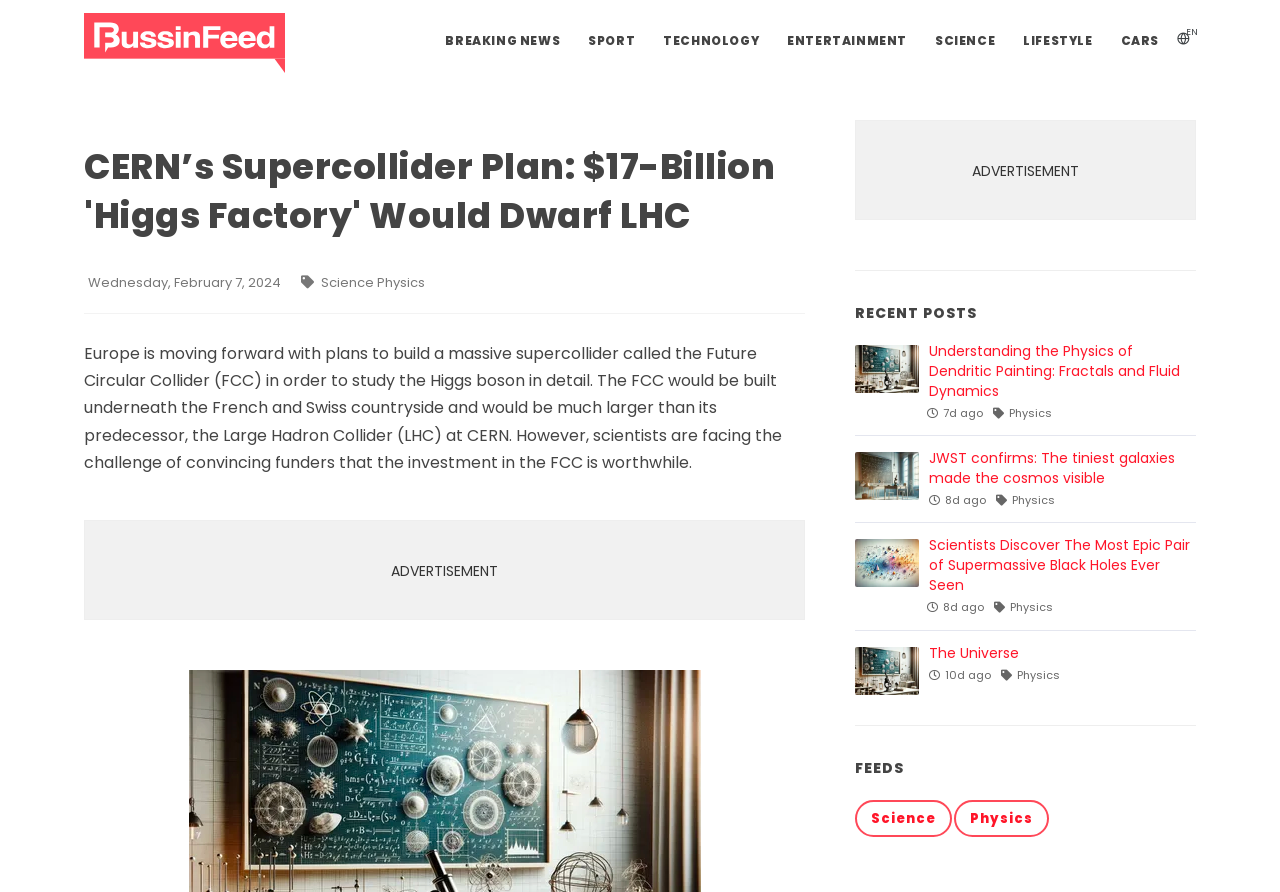Point out the bounding box coordinates of the section to click in order to follow this instruction: "Read the article about the Future Circular Collider".

[0.066, 0.159, 0.629, 0.269]